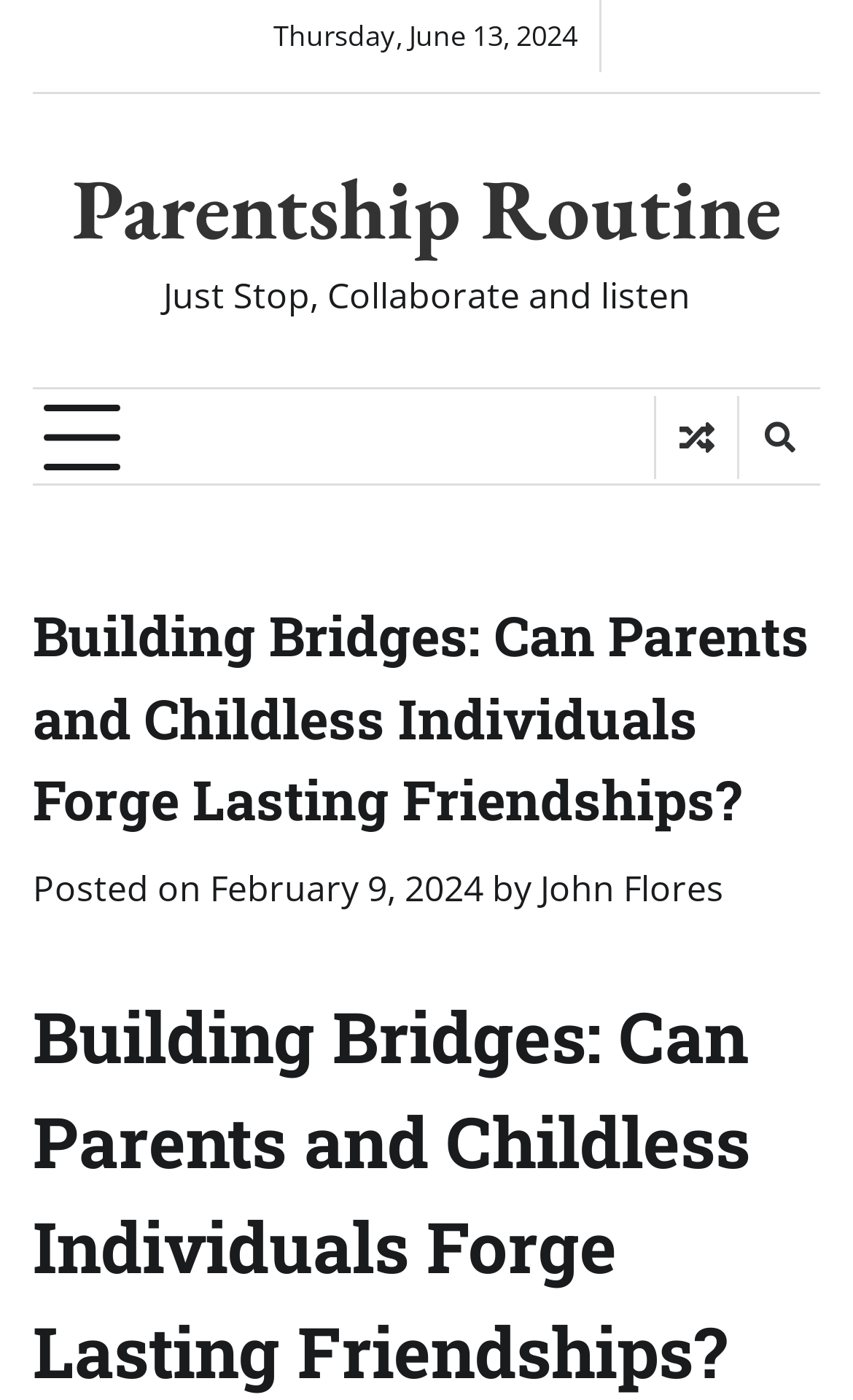Describe all significant elements and features of the webpage.

The webpage appears to be a blog post or article titled "Building Bridges: Can Parents and Childless Individuals Forge Lasting Friendships?" from the website "Parentship Routine". 

At the top of the page, there is a date "Thursday, June 13, 2024" and a link to the website's title "Parentship Routine". Below this, there is a quote "Just Stop, Collaborate and listen". 

On the top-right corner, there is a button with no text, which controls the primary menu. Next to it, there are two icons, represented by "\uf074" and "\uf002", which are likely social media links or other interactive elements.

The main content of the page is divided into sections. The title of the article "Building Bridges: Can Parents and Childless Individuals Forge Lasting Friendships?" is prominently displayed, followed by the posting date "February 9, 2024" and the author's name "John Flores".